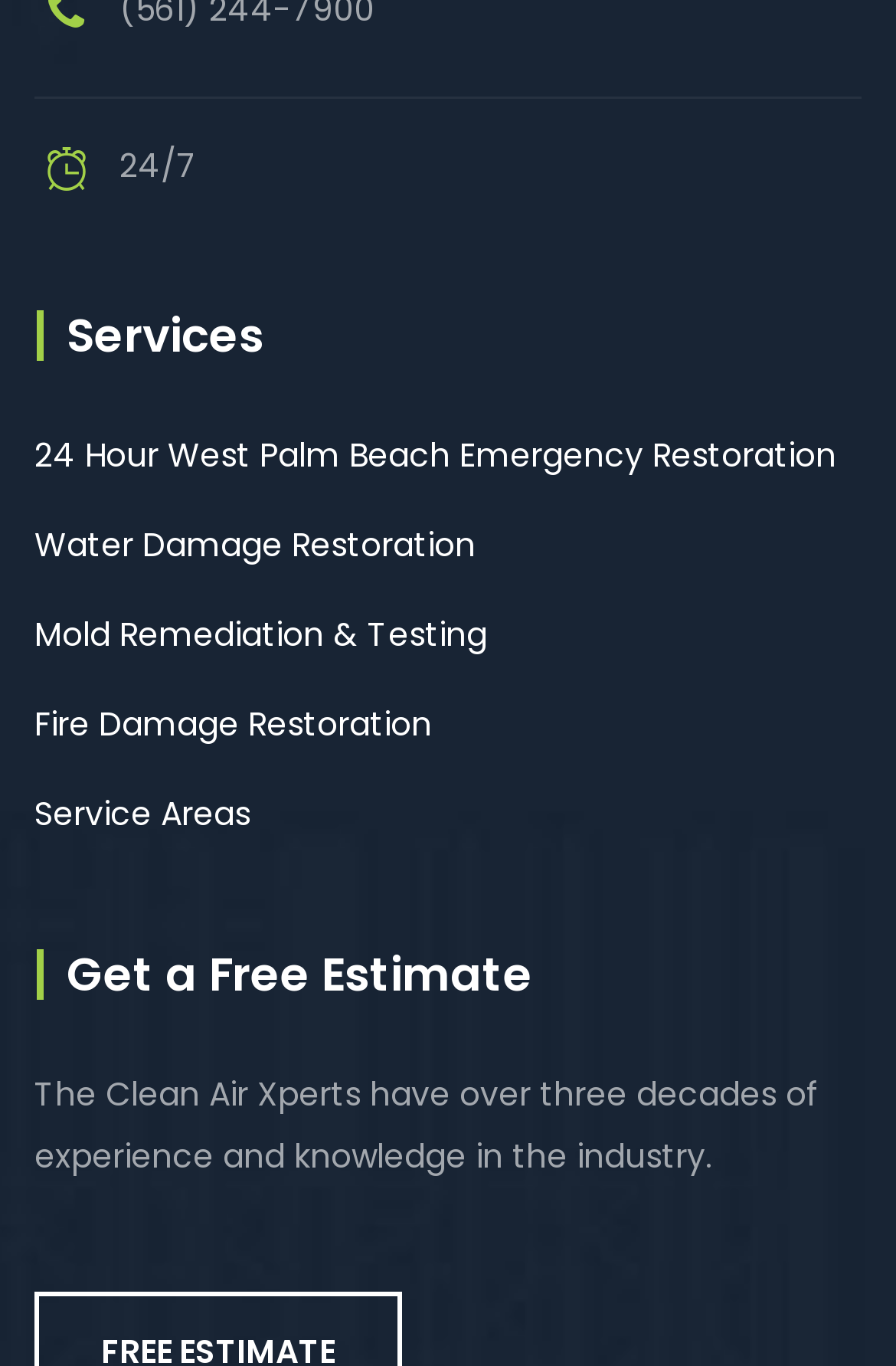Using the information in the image, give a detailed answer to the following question: What is the first service listed?

I looked at the link elements under the 'Services' heading and found that the first link is '24 Hour West Palm Beach Emergency Restoration'. This is the first service listed on the webpage.